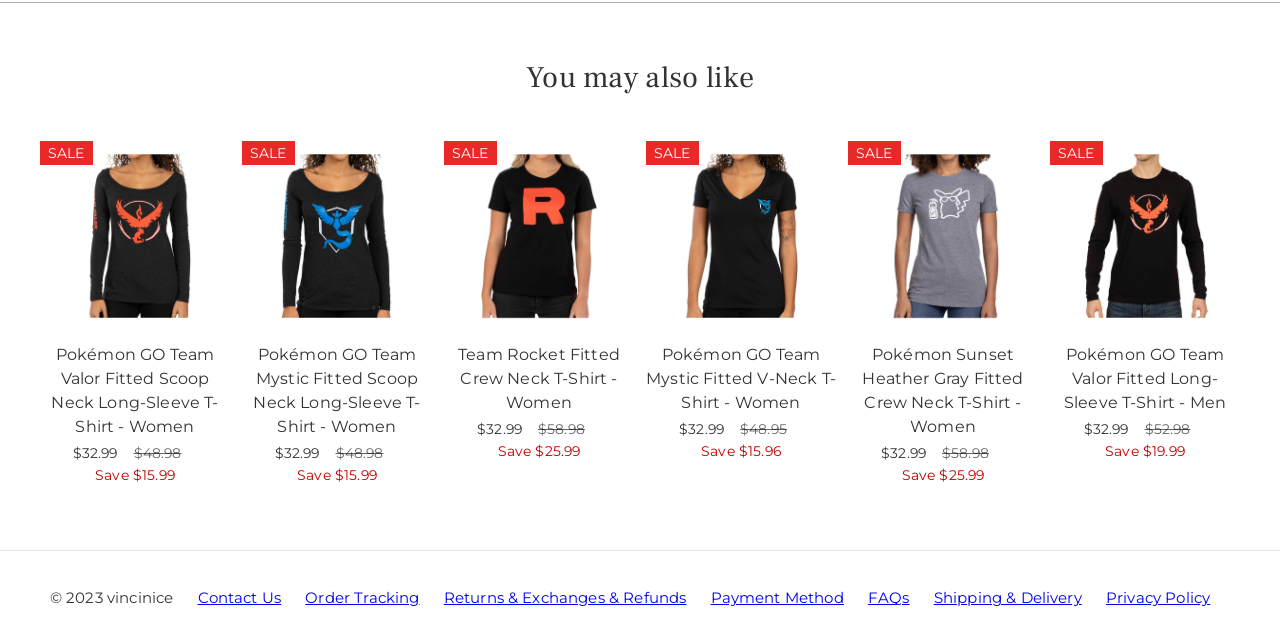Please identify the bounding box coordinates of the element's region that should be clicked to execute the following instruction: "View the 'Pokémon Sunset Heather Gray Fitted Crew Neck T-Shirt - Women' image". The bounding box coordinates must be four float numbers between 0 and 1, i.e., [left, top, right, bottom].

[0.662, 0.219, 0.811, 0.515]